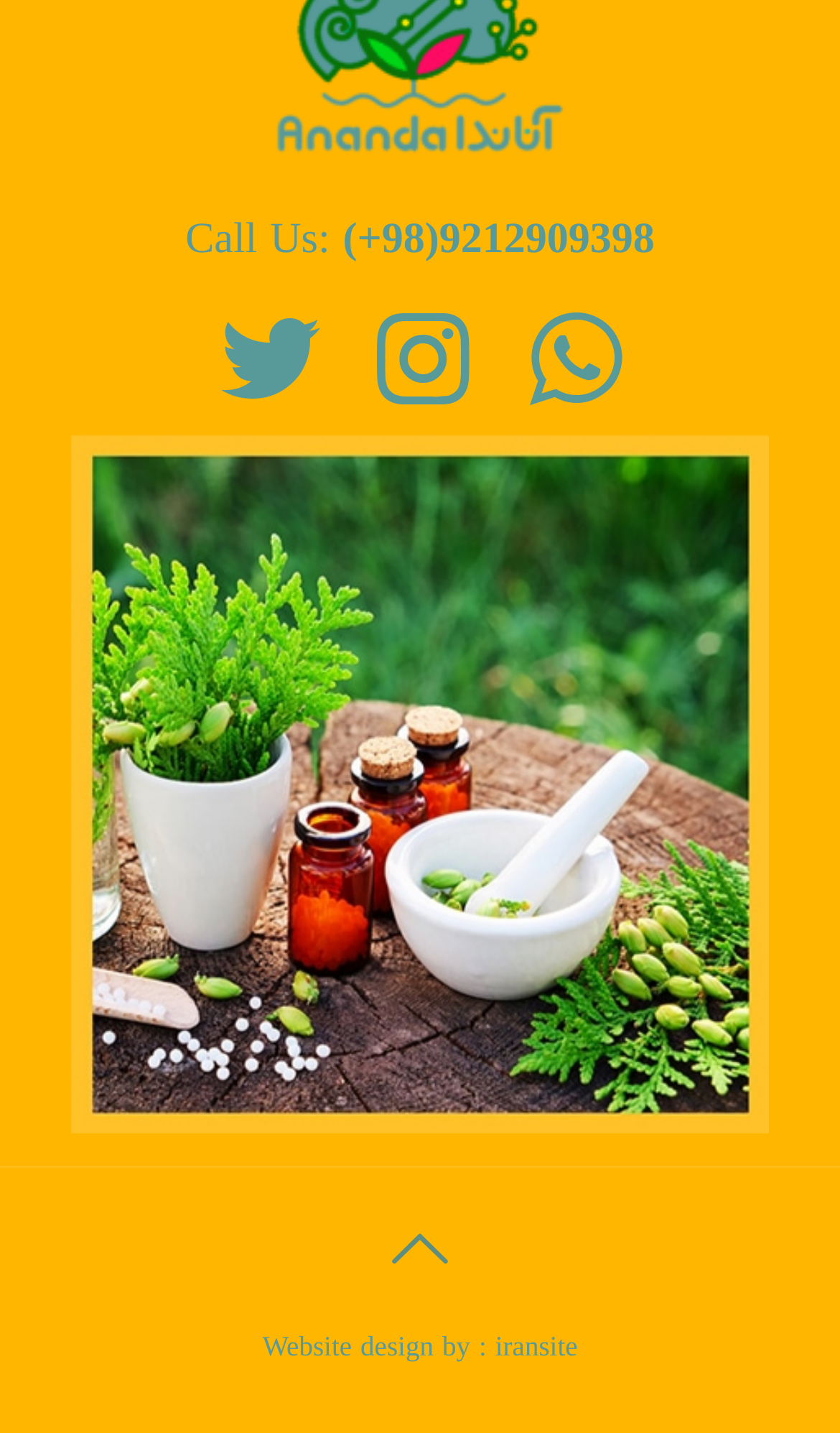Provide a short, one-word or phrase answer to the question below:
What is the icon at the bottom right?

